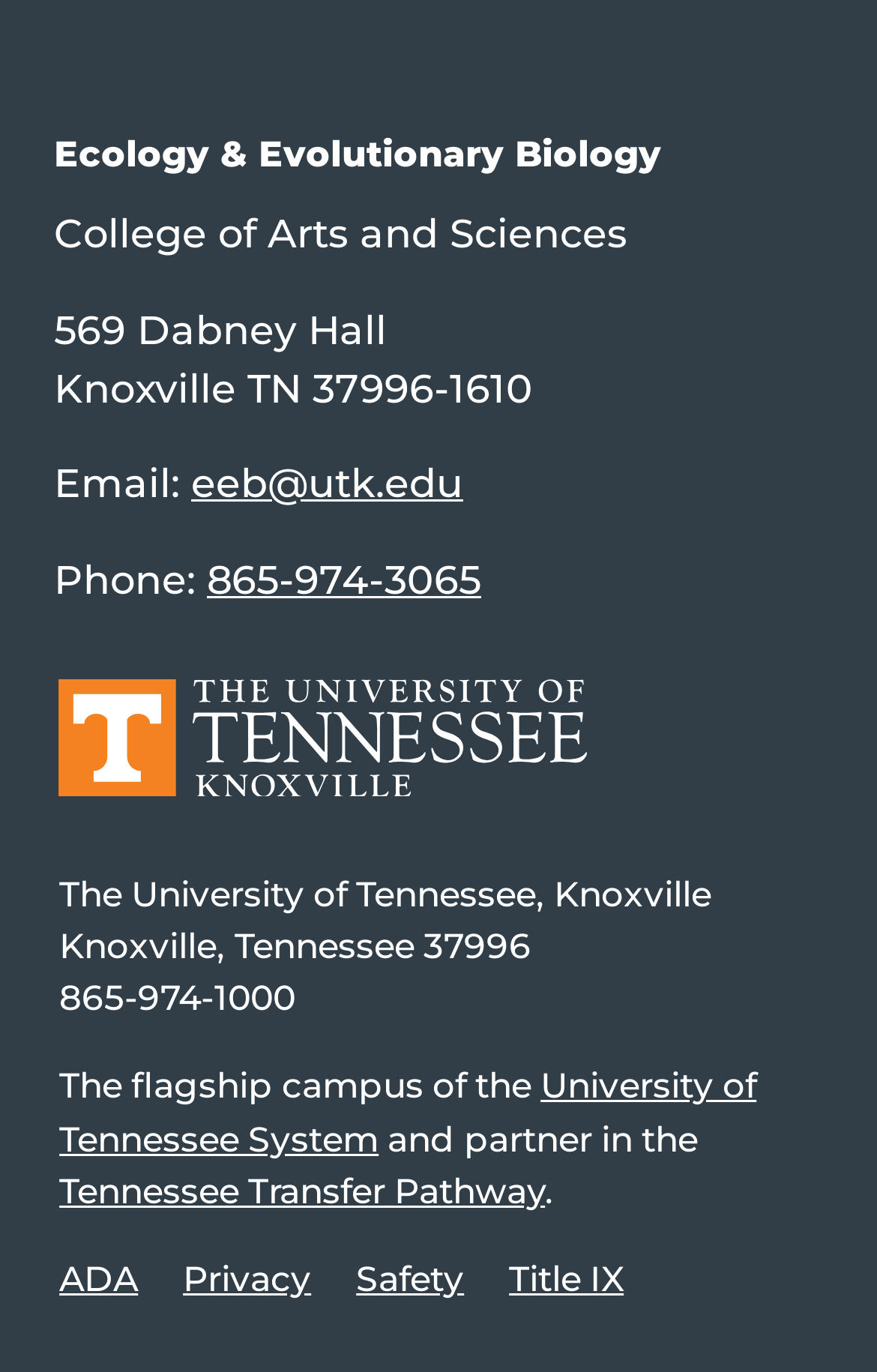Refer to the image and offer a detailed explanation in response to the question: What is the name of the university?

The name of the university can be found at the bottom of the page, where it is listed as 'The University of Tennessee, Knoxville'.